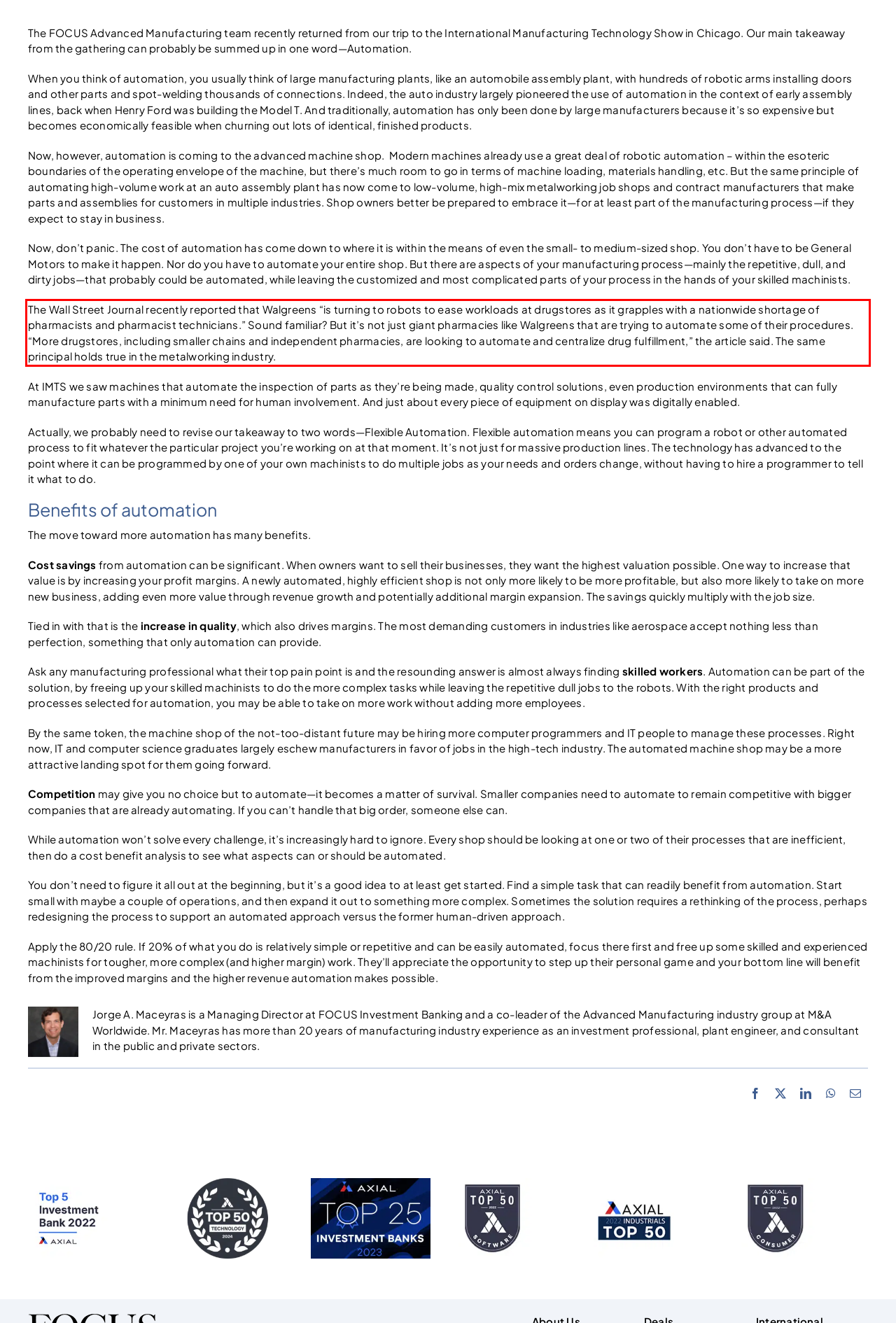Given a screenshot of a webpage containing a red bounding box, perform OCR on the text within this red bounding box and provide the text content.

The Wall Street Journal recently reported that Walgreens “is turning to robots to ease workloads at drugstores as it grapples with a nationwide shortage of pharmacists and pharmacist technicians.” Sound familiar? But it’s not just giant pharmacies like Walgreens that are trying to automate some of their procedures. “More drugstores, including smaller chains and independent pharmacies, are looking to automate and centralize drug fulfillment,” the article said. The same principal holds true in the metalworking industry.